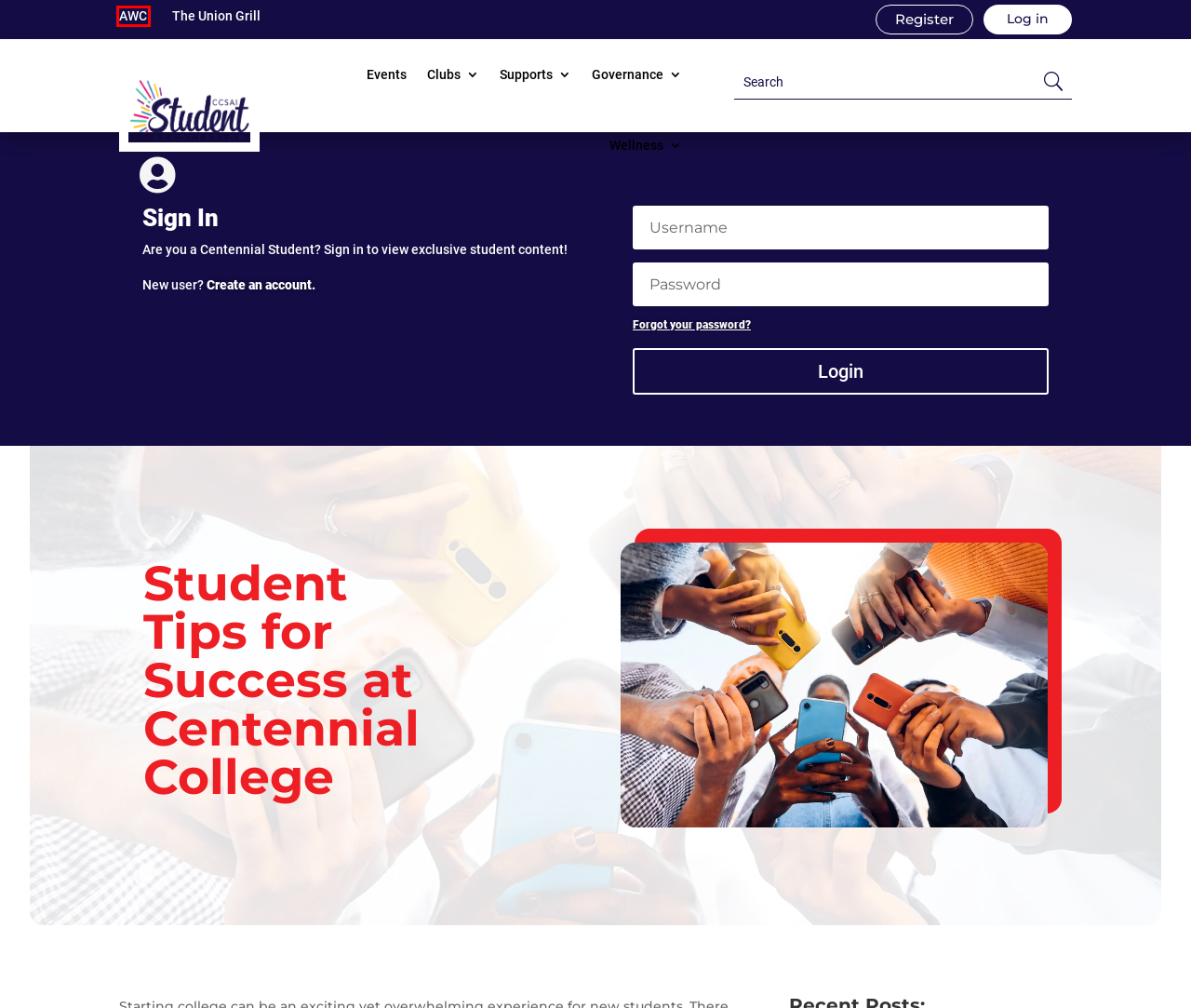Given a screenshot of a webpage with a red bounding box around an element, choose the most appropriate webpage description for the new page displayed after clicking the element within the bounding box. Here are the candidates:
A. Register | CCSAI
B. Forgot Password | CCSAI
C. All Services | CCSAI
D. Centennial College Athletic and Wellness Centre |
E. Union Grill | A CCSAI Service
F. Centennial Graduation Photos | Graduation Portraits
G. Health & Dental Coverage | CCSAI
H. Jobs & Volunteer Opportunities | CCSAI

D